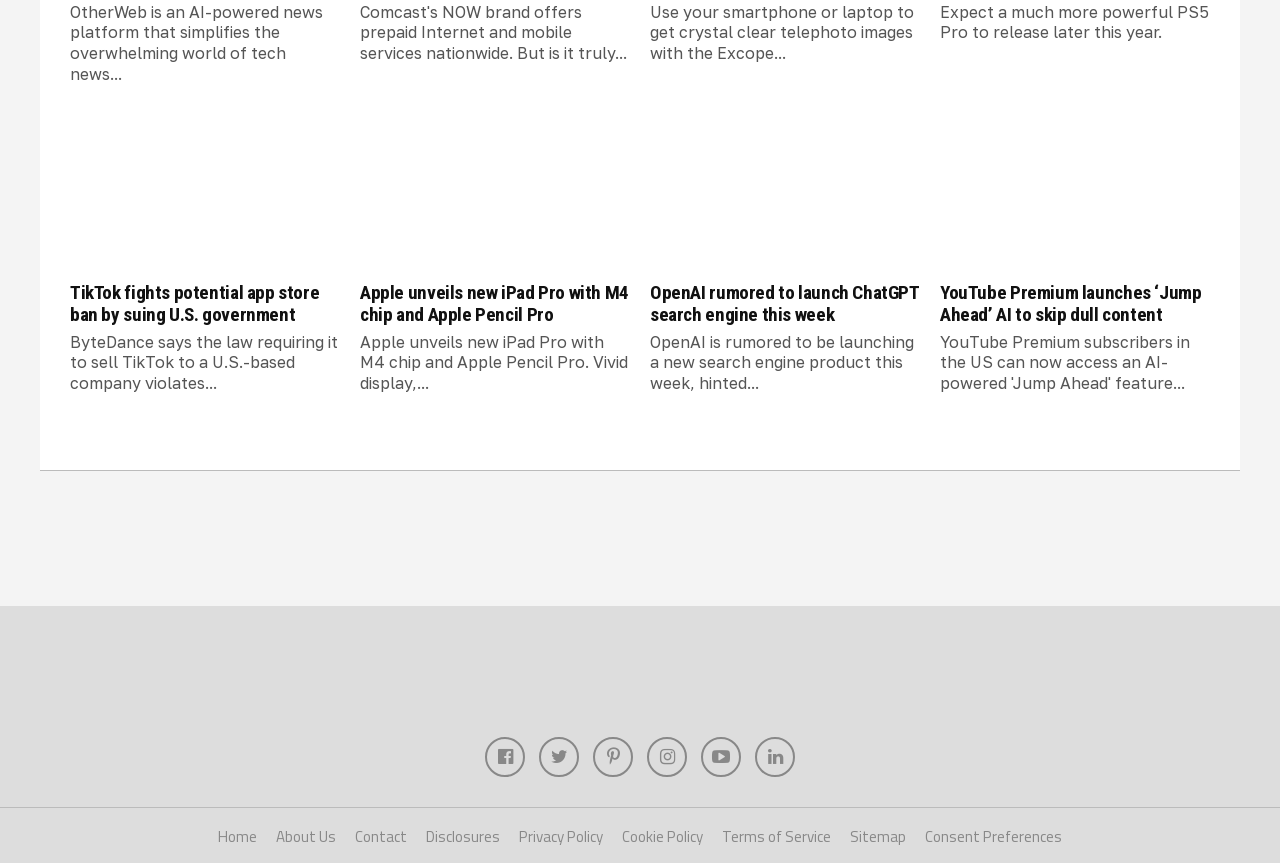Indicate the bounding box coordinates of the element that must be clicked to execute the instruction: "Get information about OpenAI's ChatGPT search engine". The coordinates should be given as four float numbers between 0 and 1, i.e., [left, top, right, bottom].

[0.508, 0.326, 0.718, 0.377]